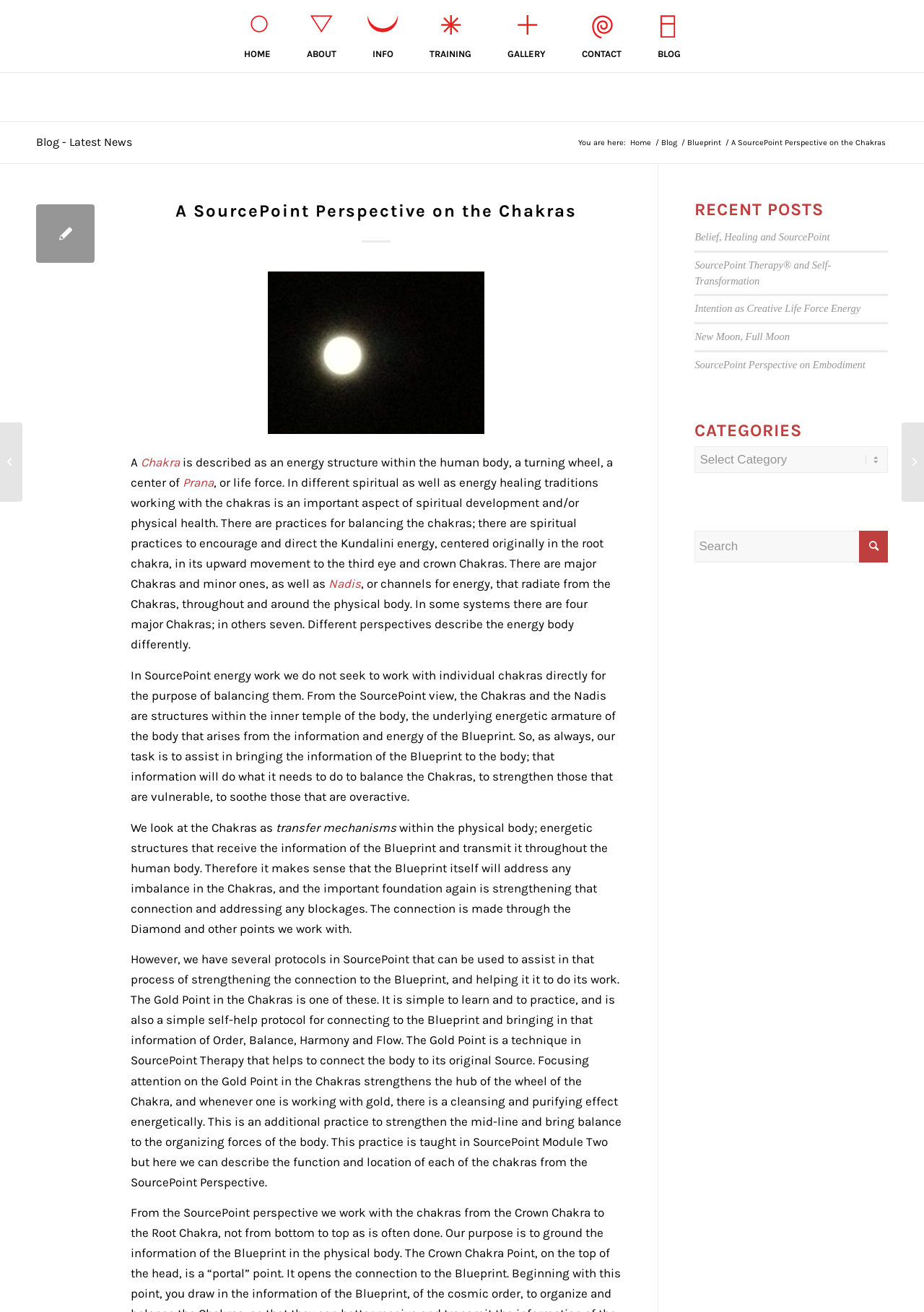Please specify the bounding box coordinates of the area that should be clicked to accomplish the following instruction: "Read the blog post 'A SourcePoint Perspective on the Chakras'". The coordinates should consist of four float numbers between 0 and 1, i.e., [left, top, right, bottom].

[0.039, 0.156, 0.102, 0.2]